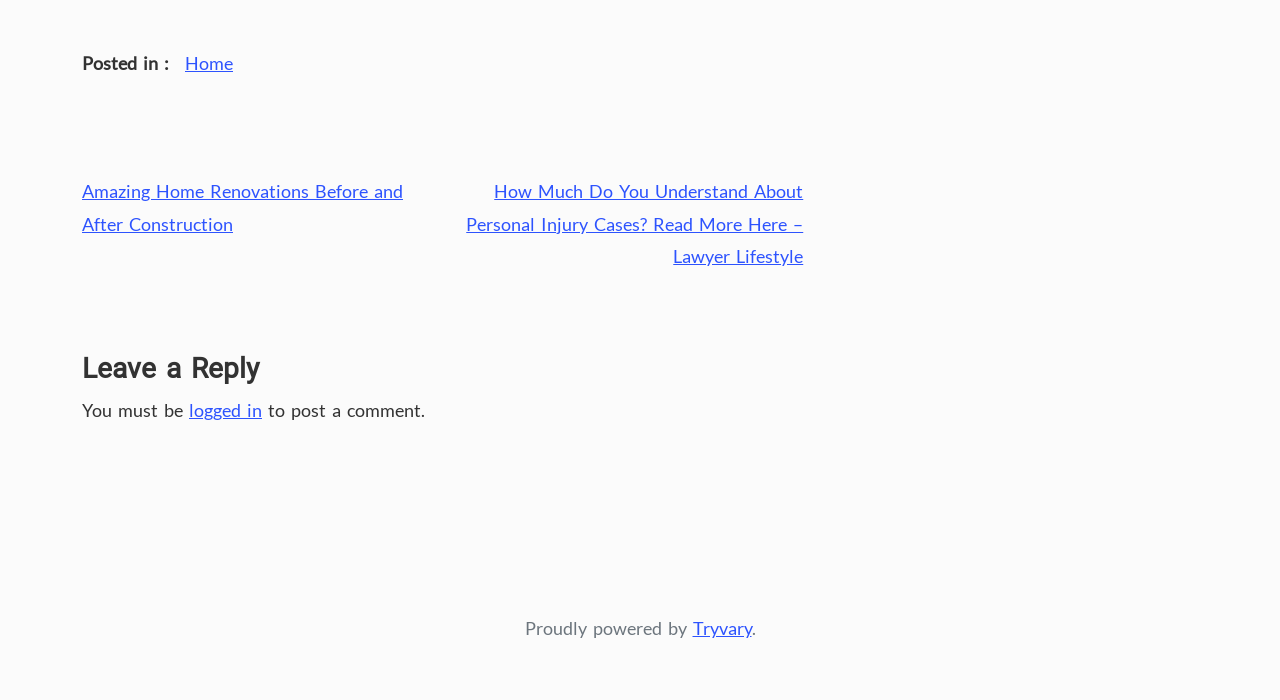Bounding box coordinates are specified in the format (top-left x, top-left y, bottom-right x, bottom-right y). All values are floating point numbers bounded between 0 and 1. Please provide the bounding box coordinate of the region this sentence describes: logged in

[0.148, 0.569, 0.205, 0.601]